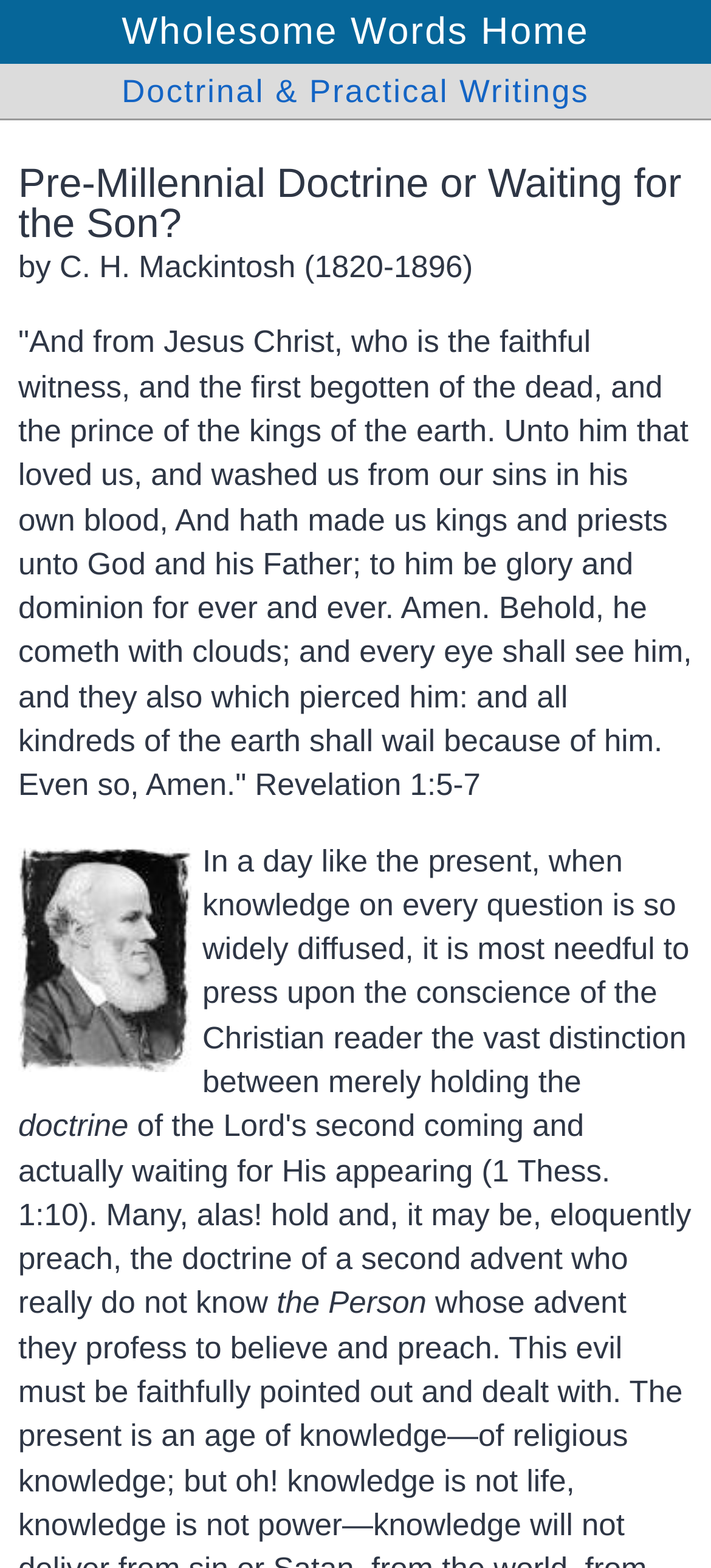What is the topic of the doctrine being discussed?
Provide an in-depth and detailed explanation in response to the question.

The topic of the doctrine being discussed can be inferred from the main heading 'Pre-Millennial Doctrine or Waiting for the Son?' which suggests that the text is discussing the doctrine of Pre-Millennialism.